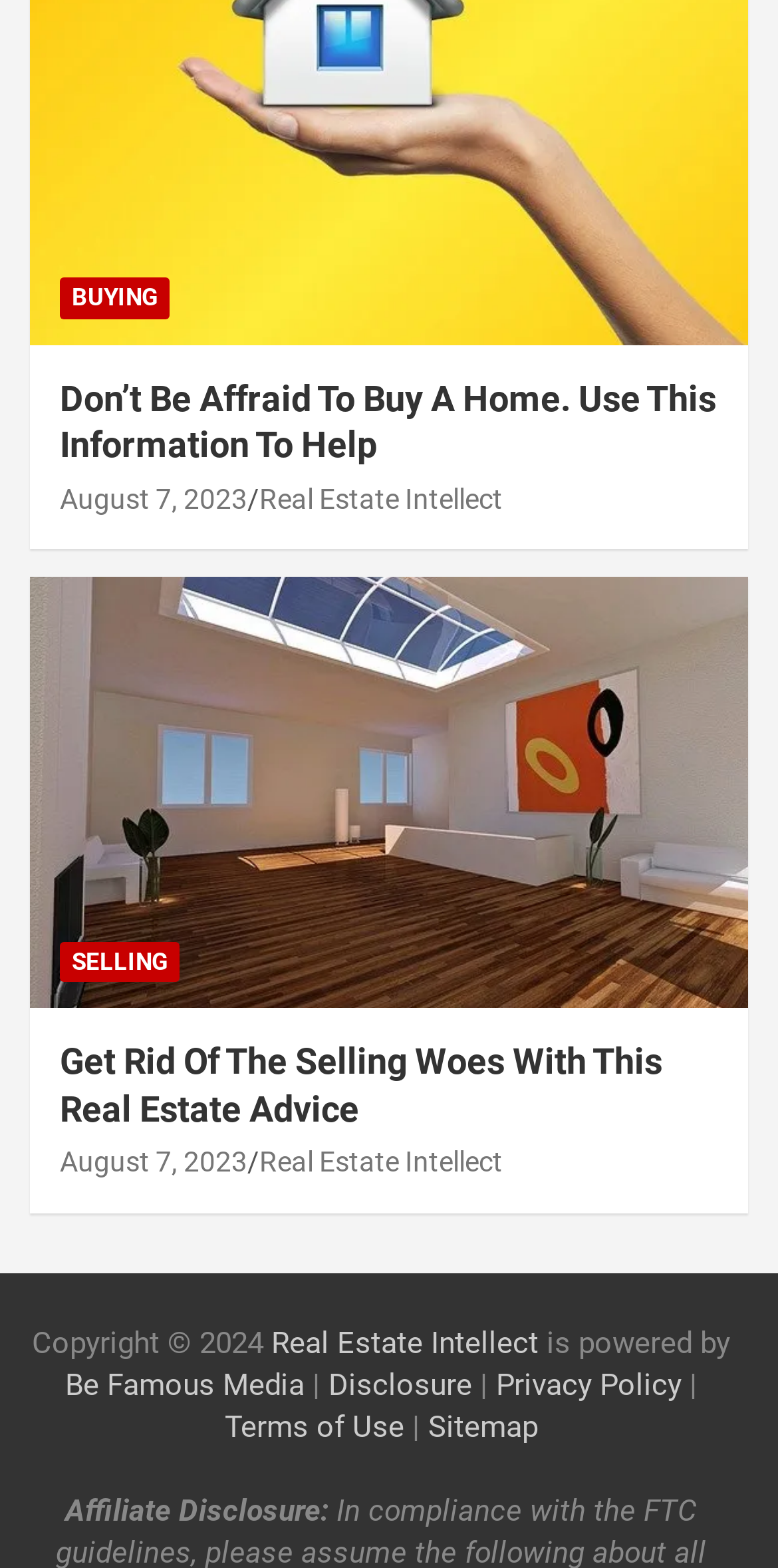Locate the bounding box coordinates of the element that should be clicked to execute the following instruction: "Check the 'Privacy Policy'".

[0.637, 0.871, 0.876, 0.894]